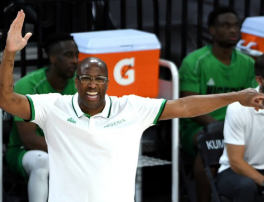Describe every aspect of the image in detail.

The image features Head Coach Mike Brown passionately engaged during a basketball game, likely coaching the Nigerian national team. He is animatedly signaling to his players with one hand raised, showcasing his dynamic role on the sidelines. In the background, team members clad in green jerseys can be seen, observing the action closely. The scene reflects the high energy and intensity associated with international basketball competition, particularly as Nigeria prepares for significant matches. The backdrop includes a Gatorade cooler, indicating the competitive environment of the game. Brown’s enthusiasm highlights his commitment to guiding and motivating his team as they aim for success on the Olympic stage.